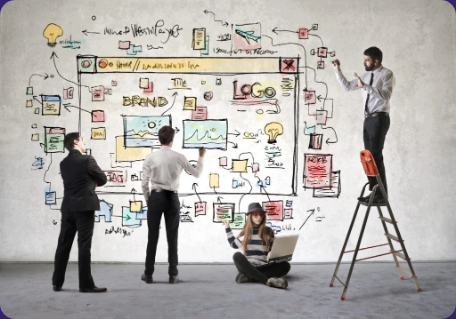How many professionals are observing the creative process?
Give a one-word or short phrase answer based on the image.

Three